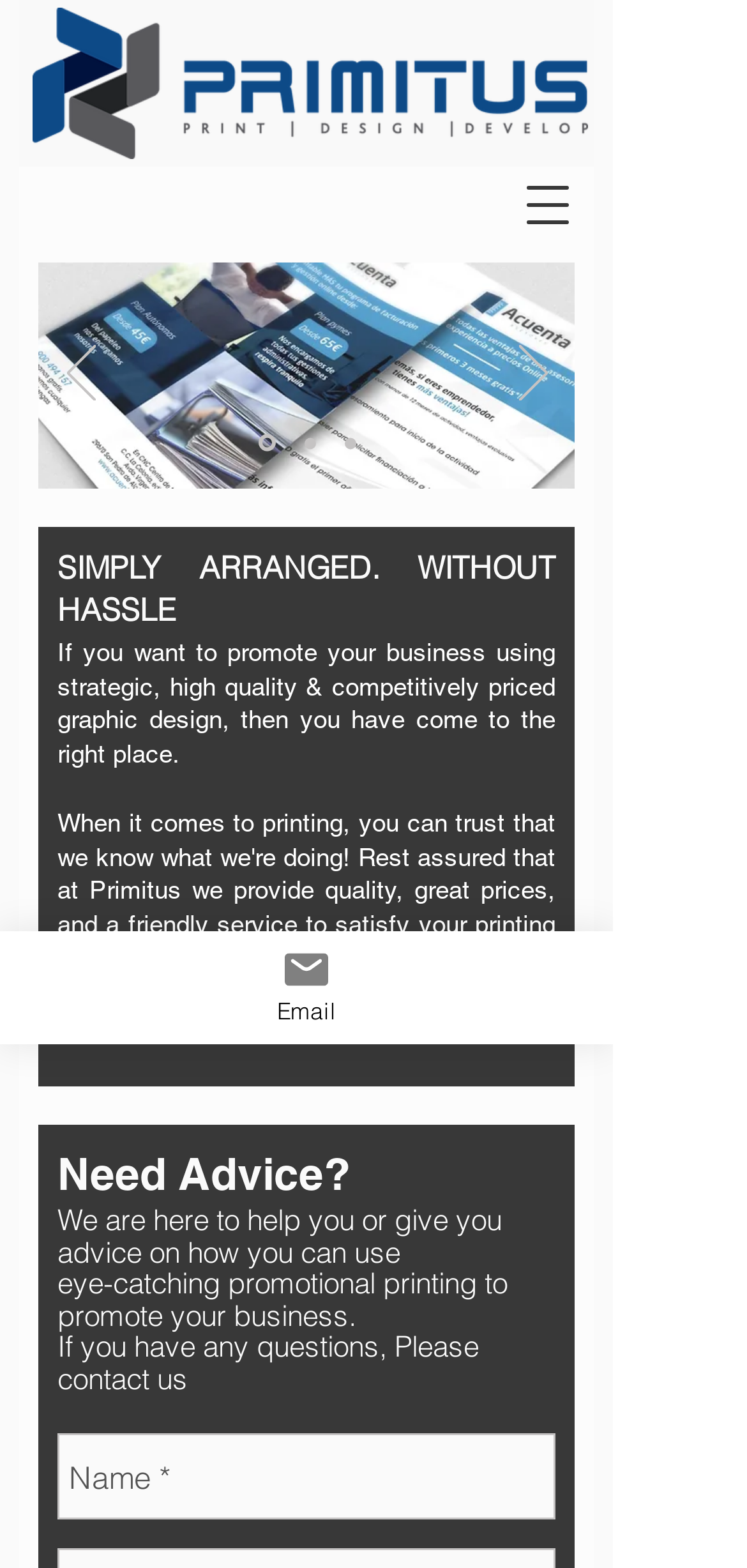What is the theme of the promotional printing service?
Using the visual information, reply with a single word or short phrase.

Eye-catching